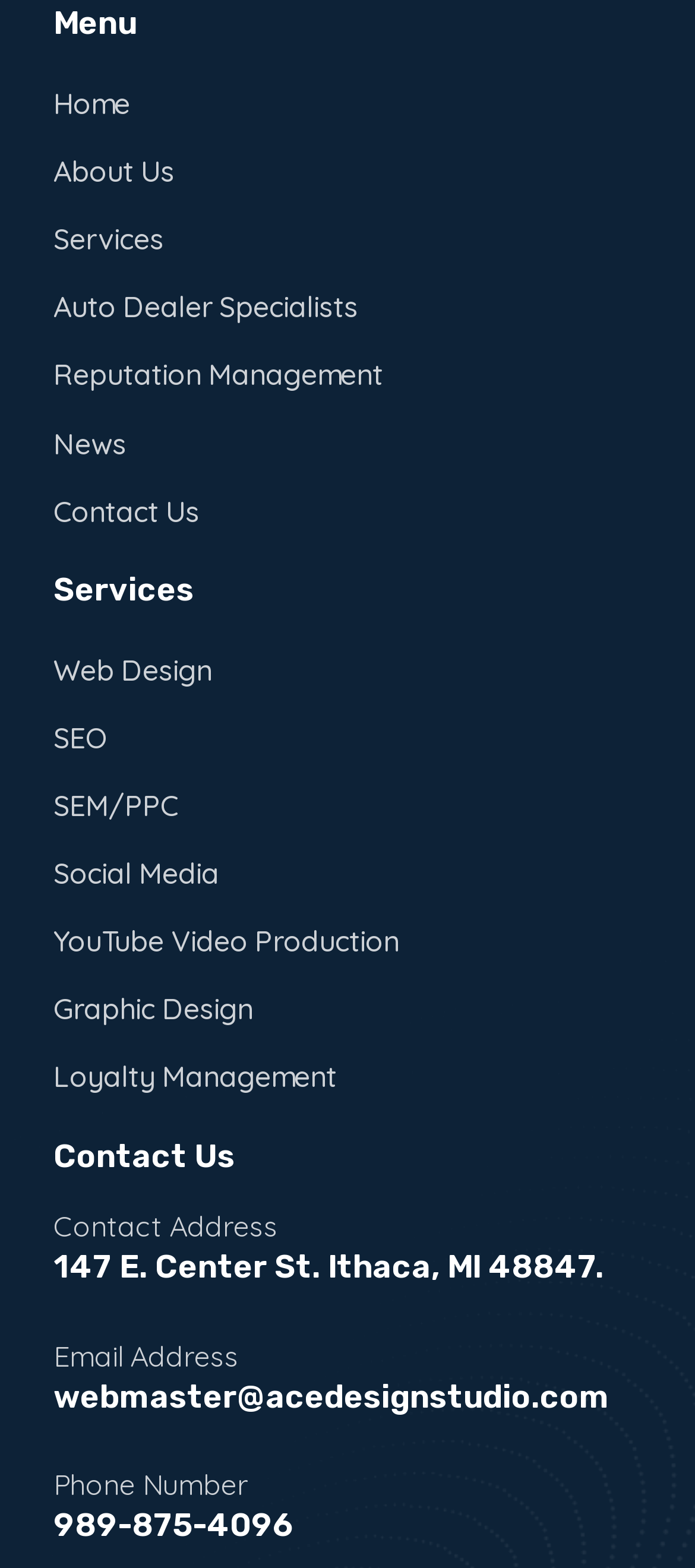What service is offered after Web Design?
Please use the visual content to give a single word or phrase answer.

SEO